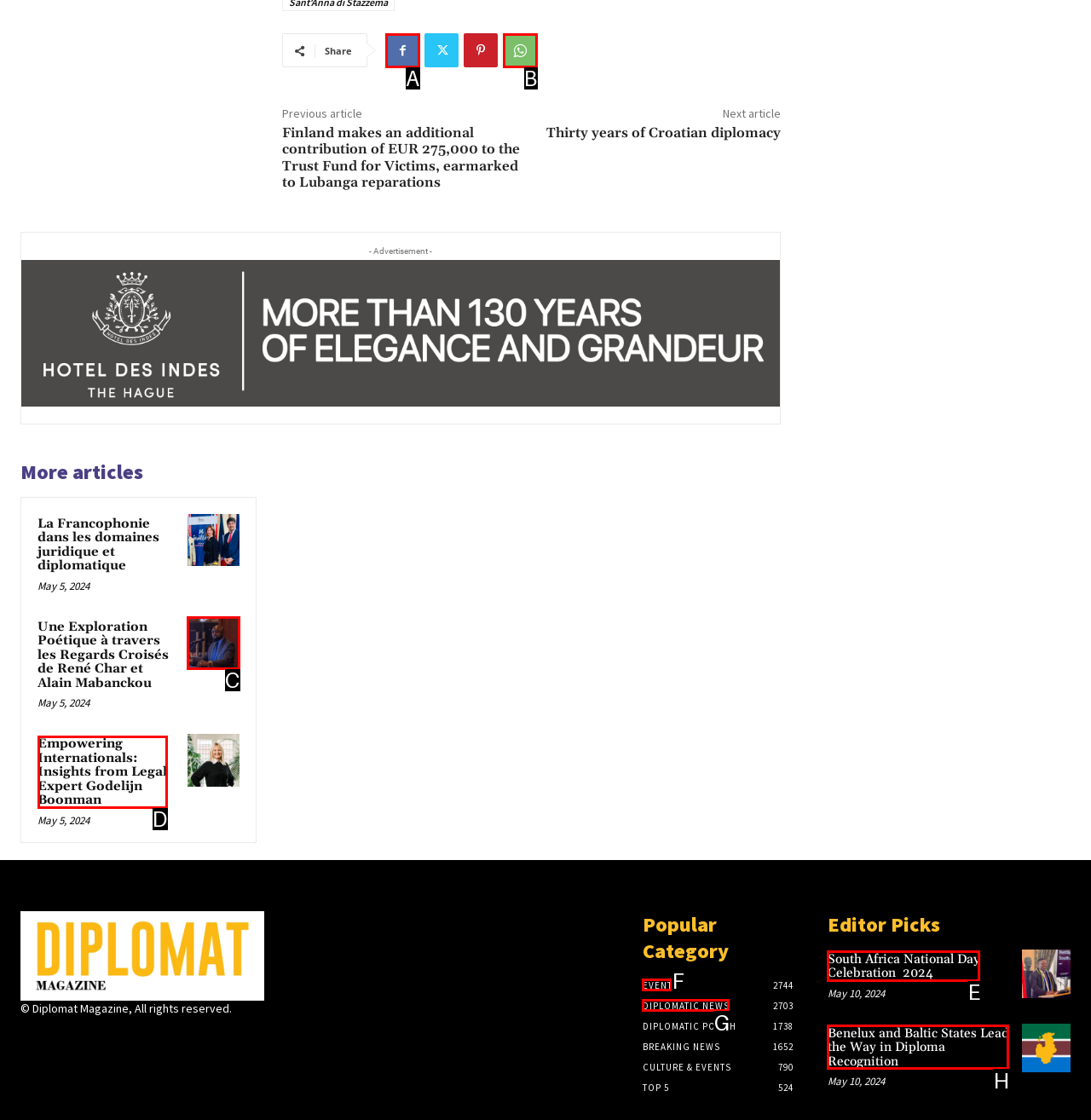Find the HTML element that matches the description provided: Event2744
Answer using the corresponding option letter.

F